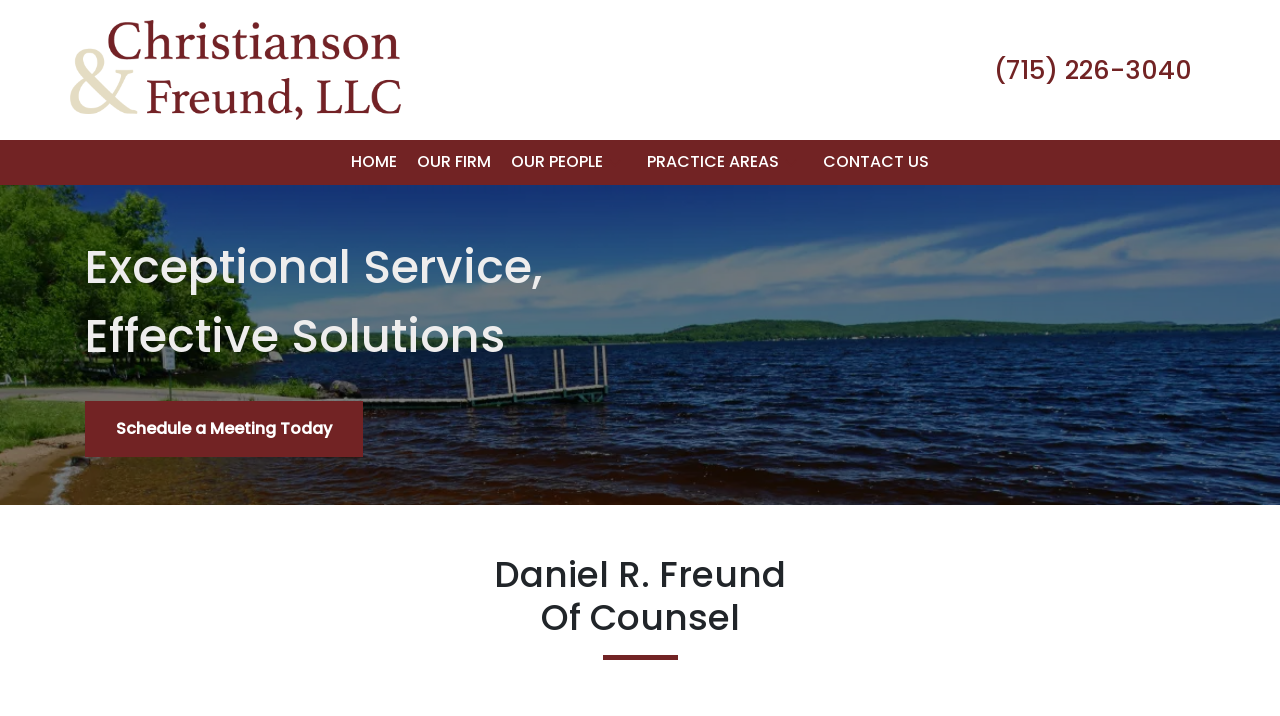Please extract the primary headline from the webpage.

Daniel R. Freund
Of Counsel